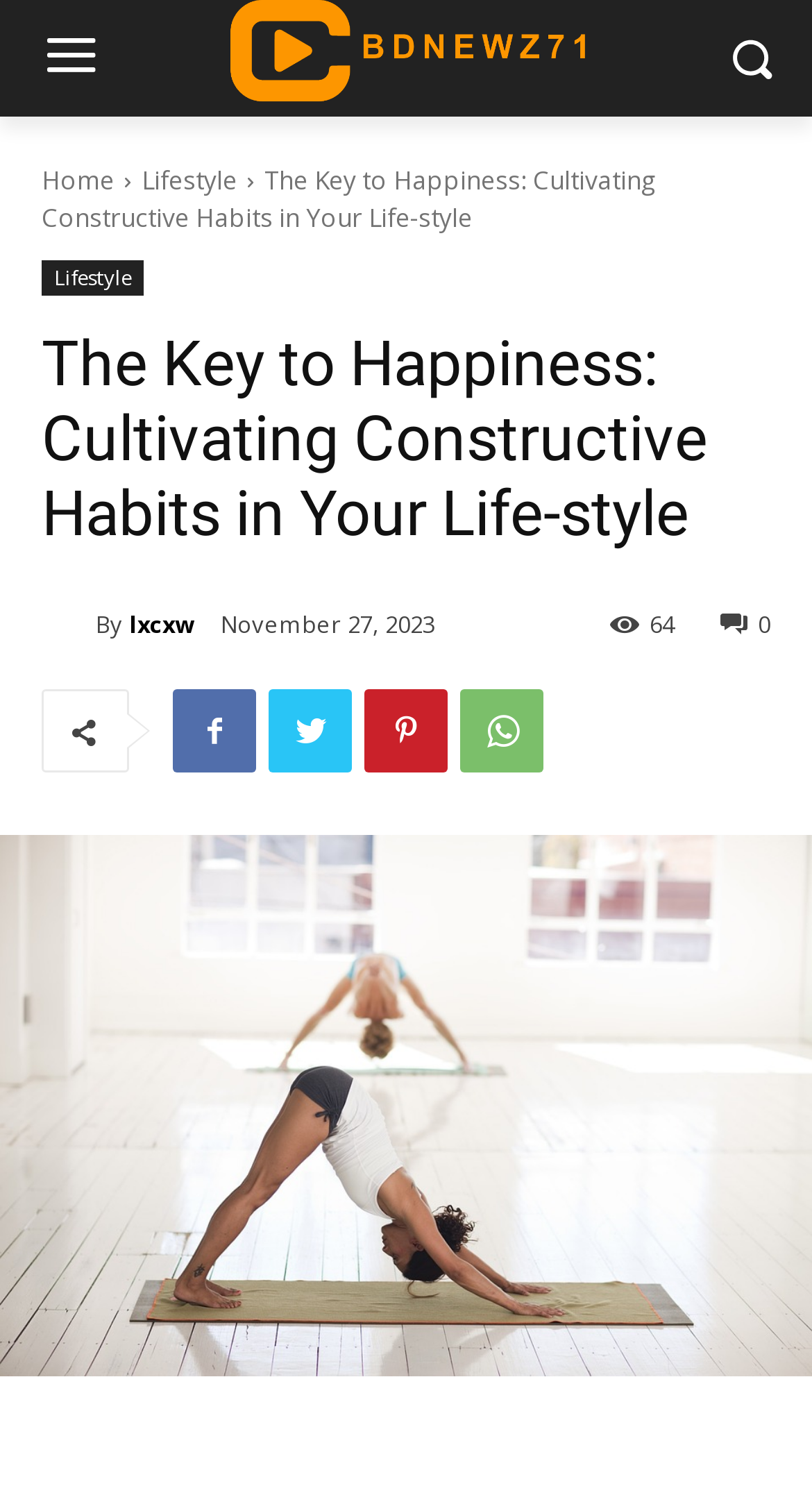Find the bounding box coordinates of the clickable element required to execute the following instruction: "Read the article about losing weight in Ramzan". Provide the coordinates as four float numbers between 0 and 1, i.e., [left, top, right, bottom].

None